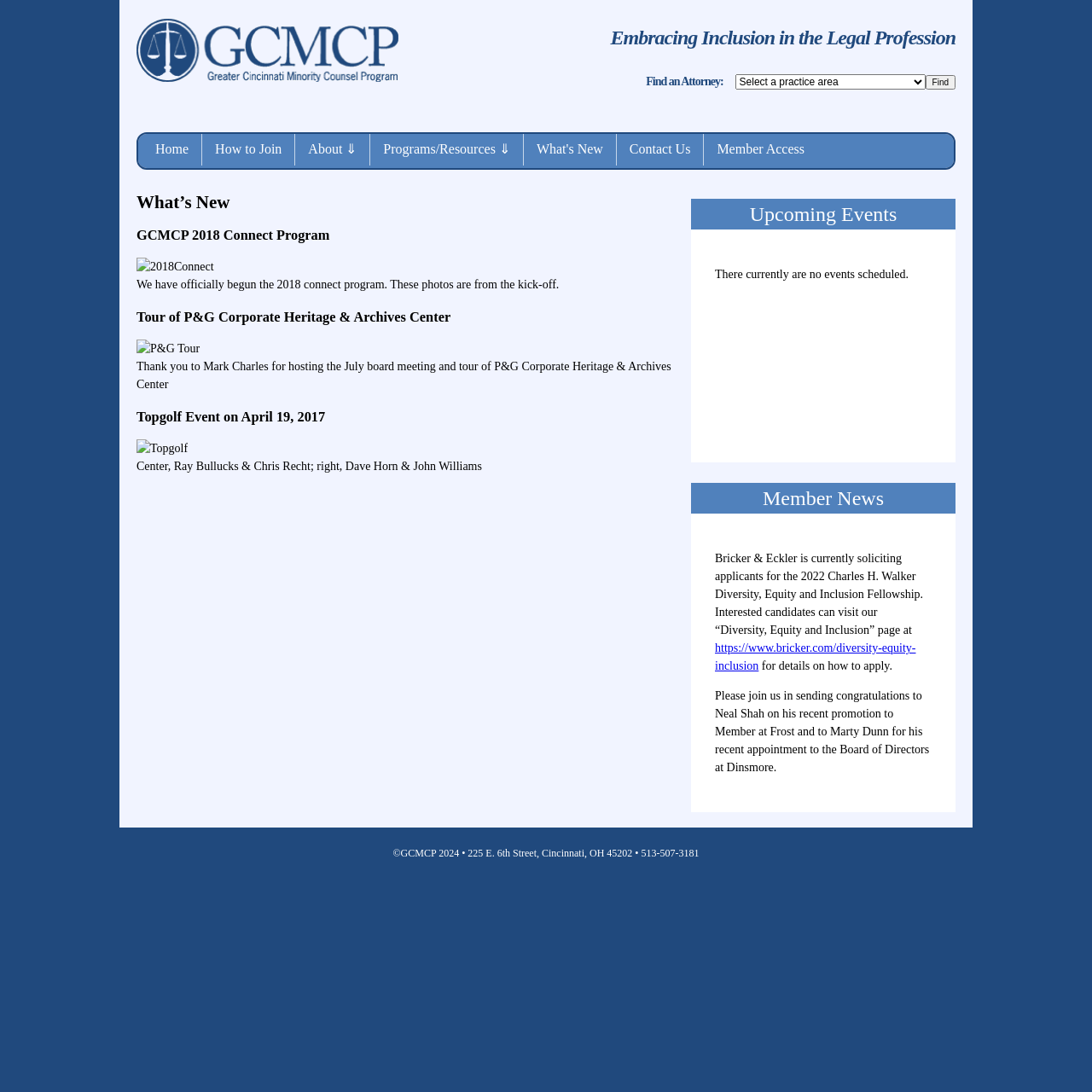What is the purpose of the 'Find an Attorney' section?
From the image, respond using a single word or phrase.

To find an attorney